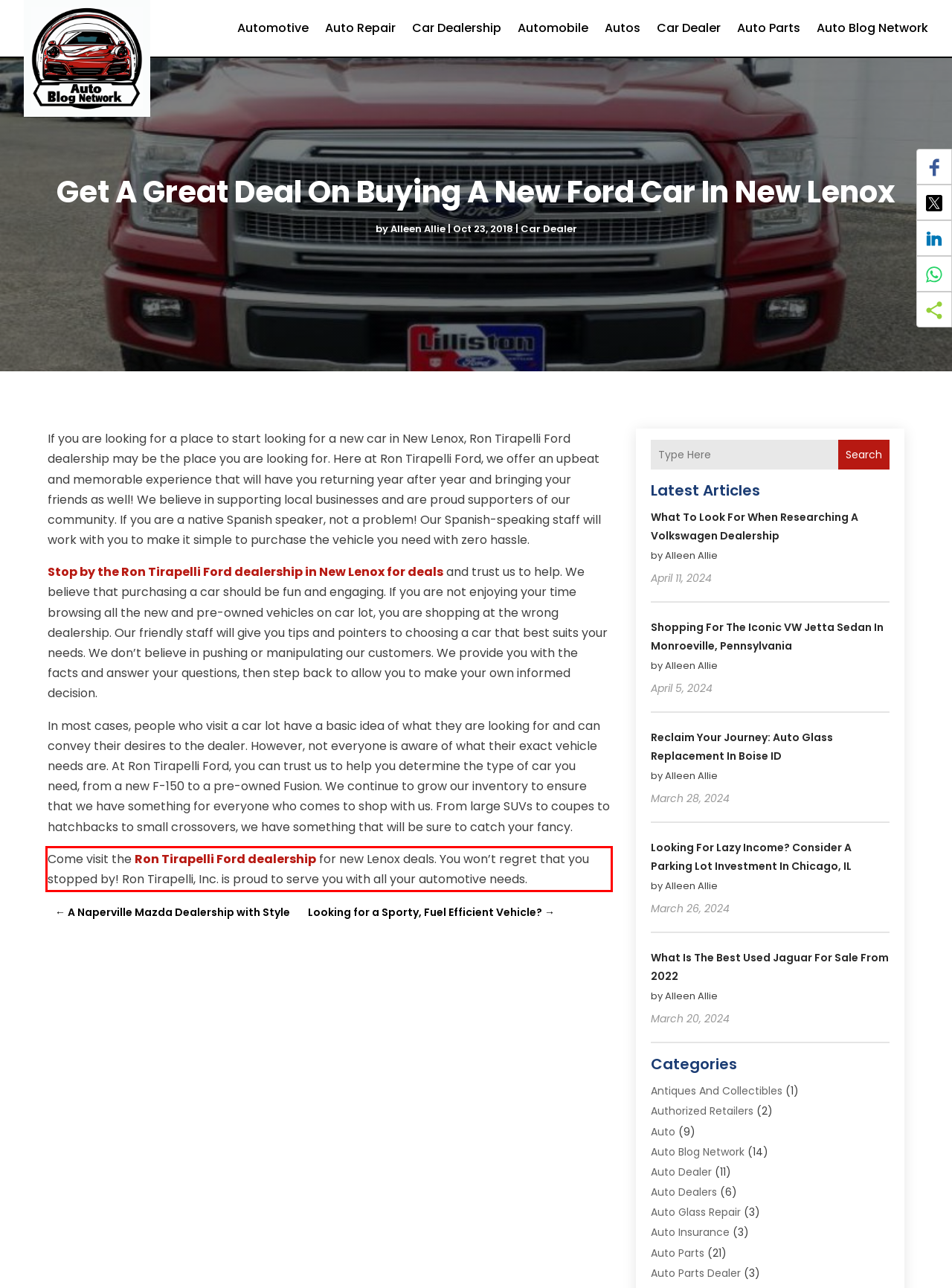Analyze the webpage screenshot and use OCR to recognize the text content in the red bounding box.

Come visit the Ron Tirapelli Ford dealership for new Lenox deals. You won’t regret that you stopped by! Ron Tirapelli, Inc. is proud to serve you with all your automotive needs.